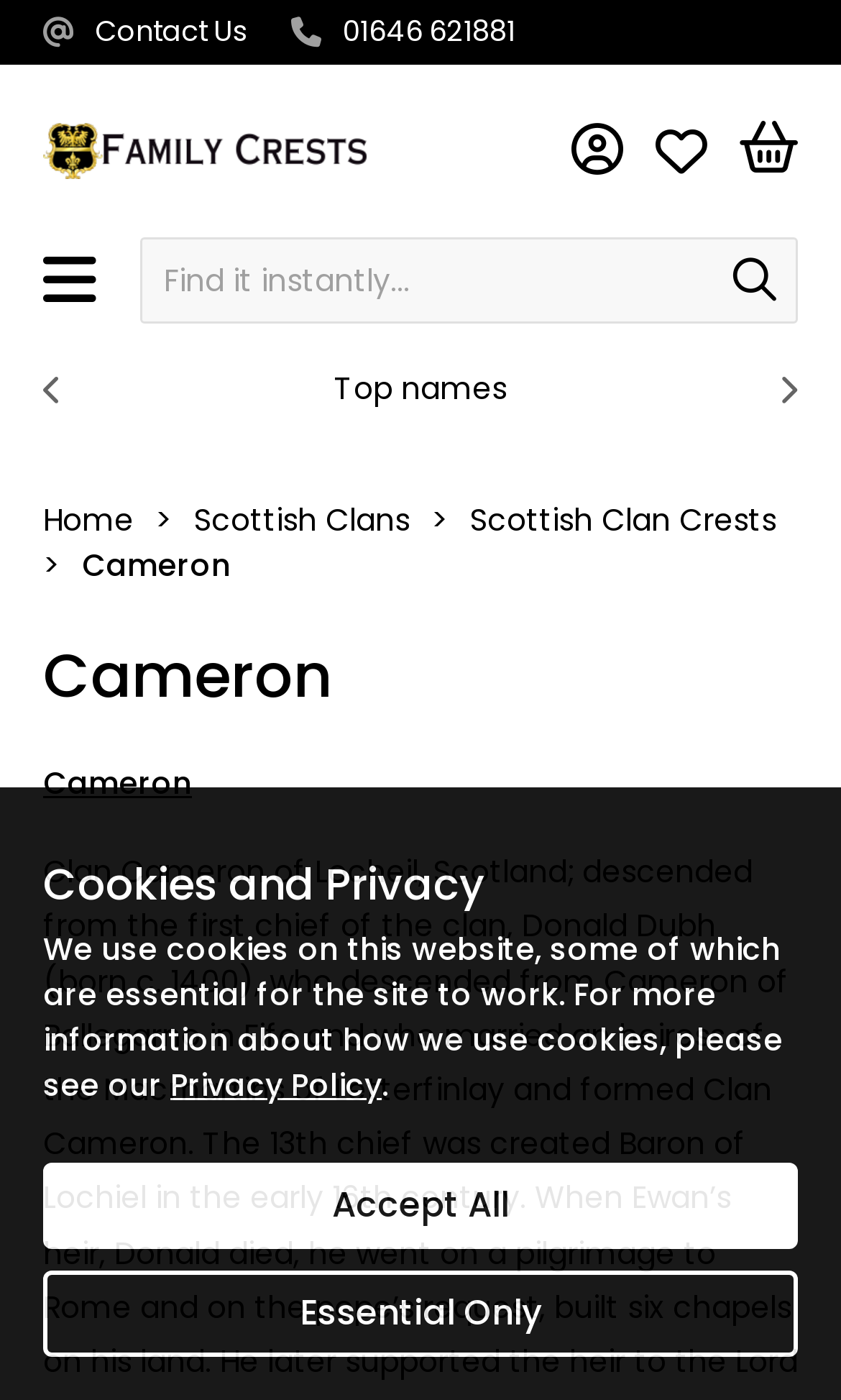Indicate the bounding box coordinates of the element that needs to be clicked to satisfy the following instruction: "Call 01646 621881". The coordinates should be four float numbers between 0 and 1, i.e., [left, top, right, bottom].

[0.408, 0.008, 0.613, 0.037]